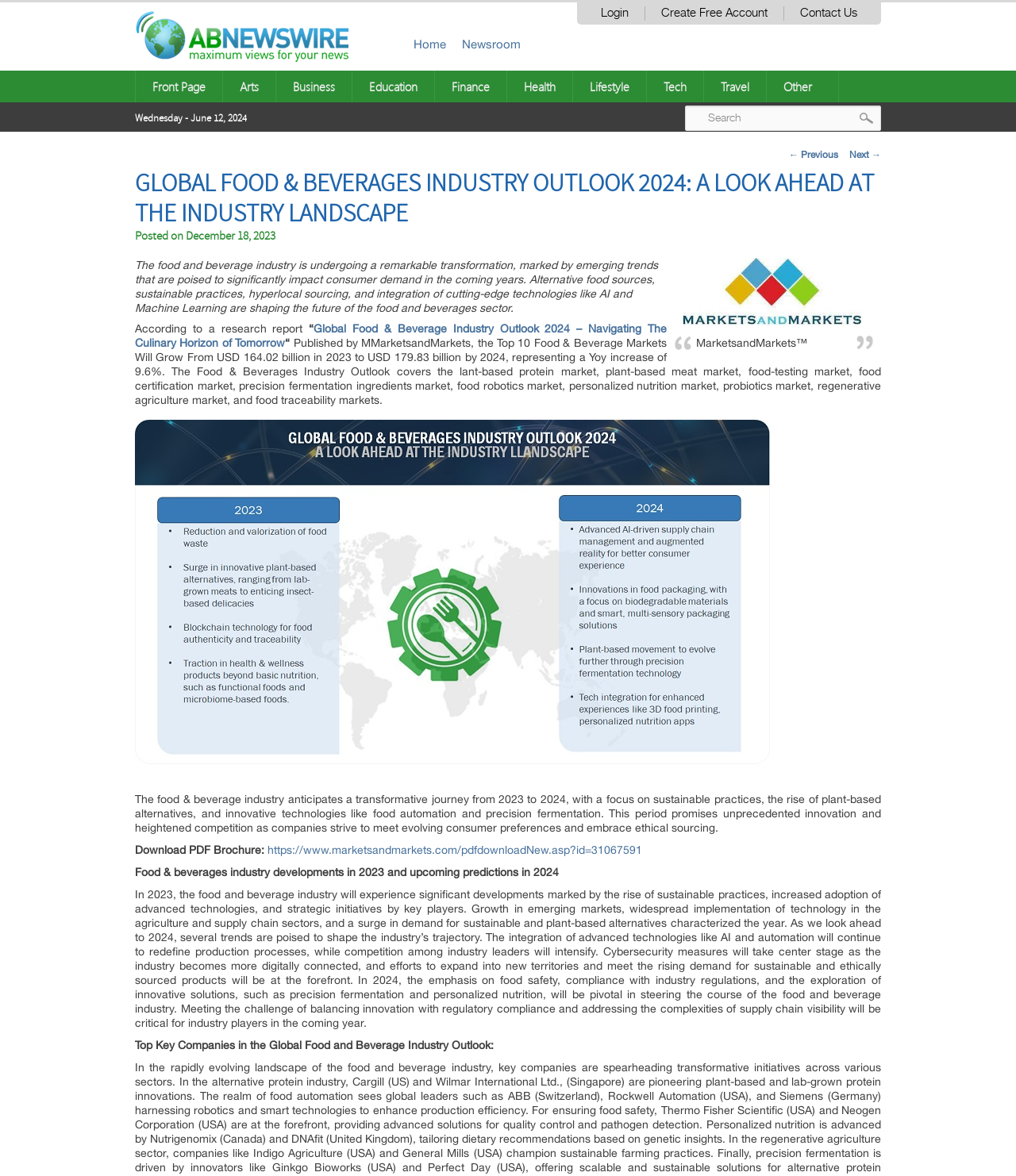Provide a short, one-word or phrase answer to the question below:
What is the category of news below 'Home'?

Newsroom